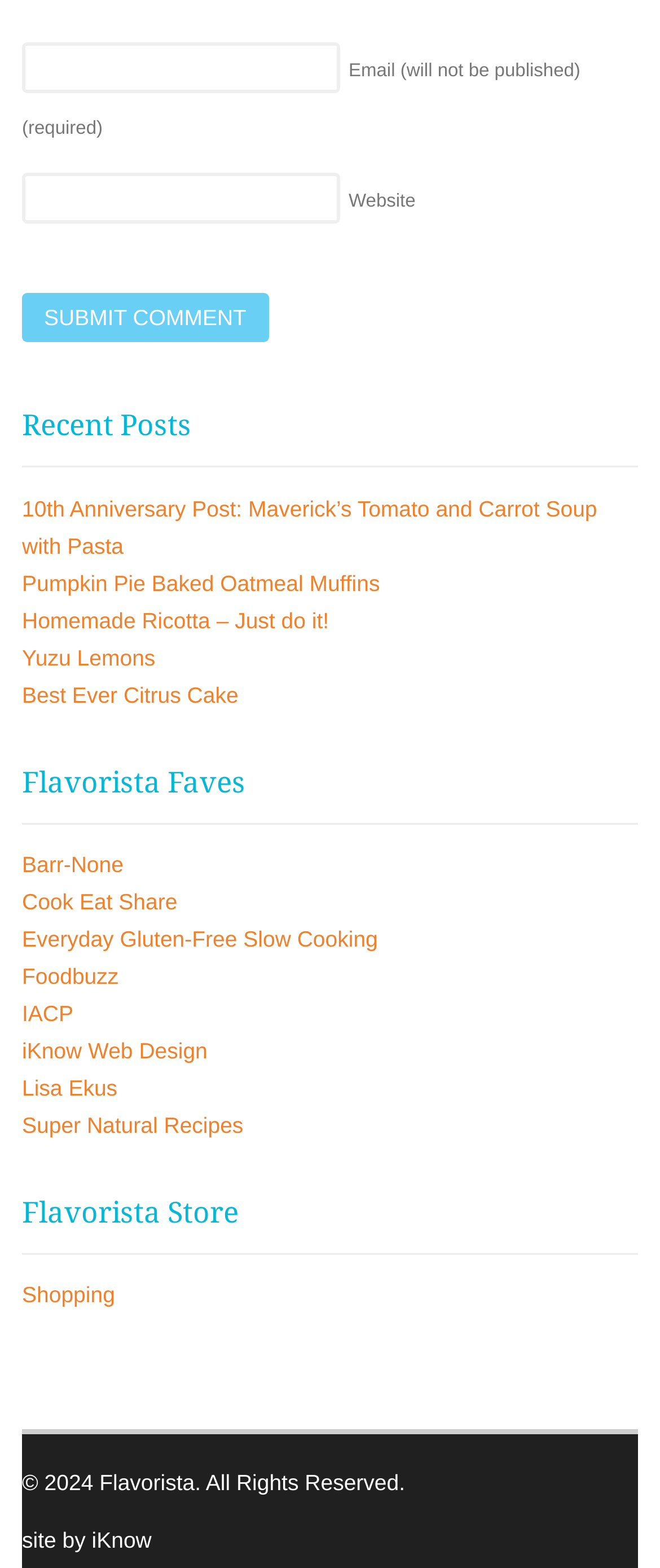Using the given element description, provide the bounding box coordinates (top-left x, top-left y, bottom-right x, bottom-right y) for the corresponding UI element in the screenshot: aria-label="Open menu"

None